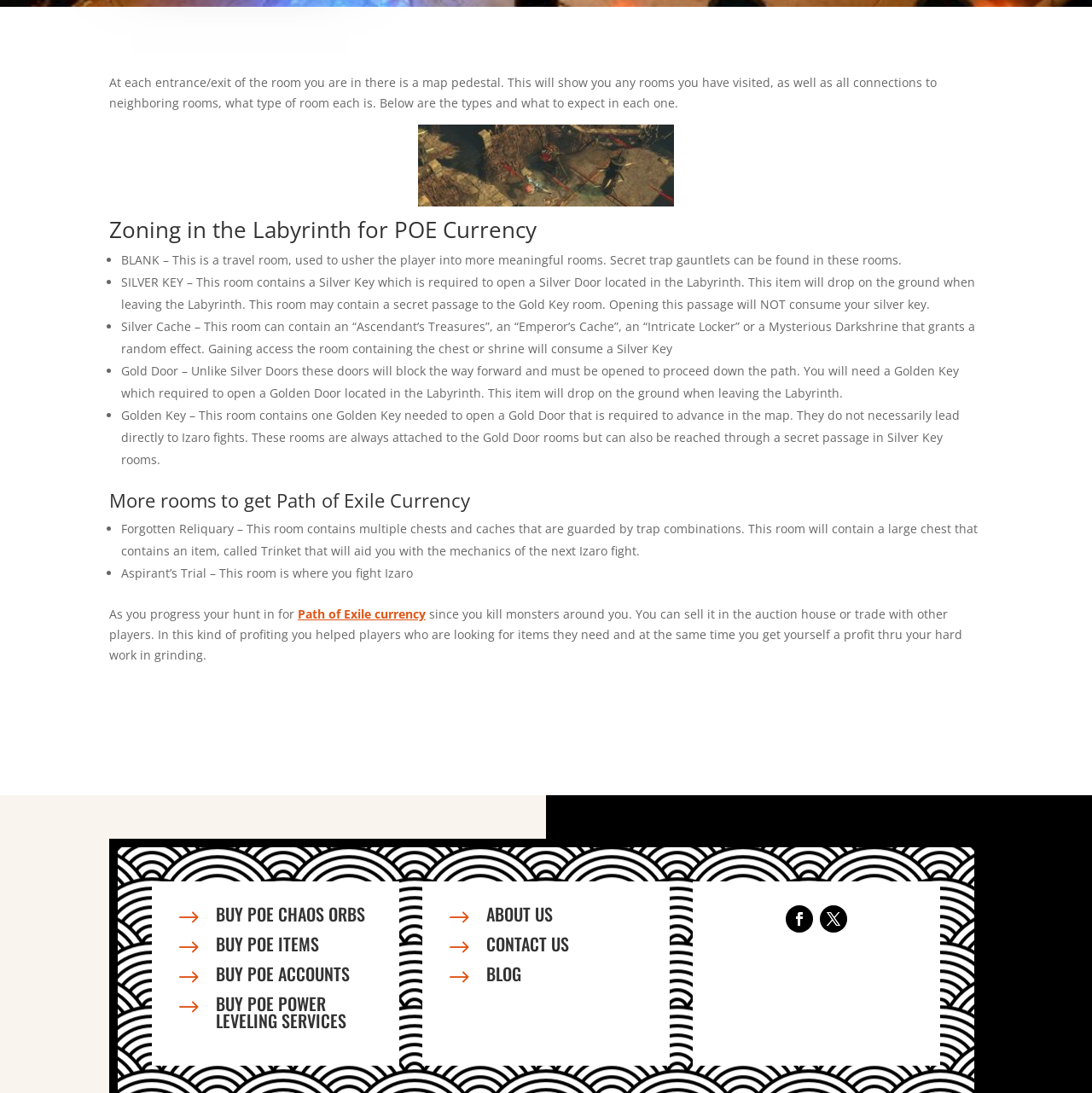Identify the bounding box coordinates for the UI element described as: "Path of Exile currency". The coordinates should be provided as four floats between 0 and 1: [left, top, right, bottom].

[0.273, 0.554, 0.39, 0.569]